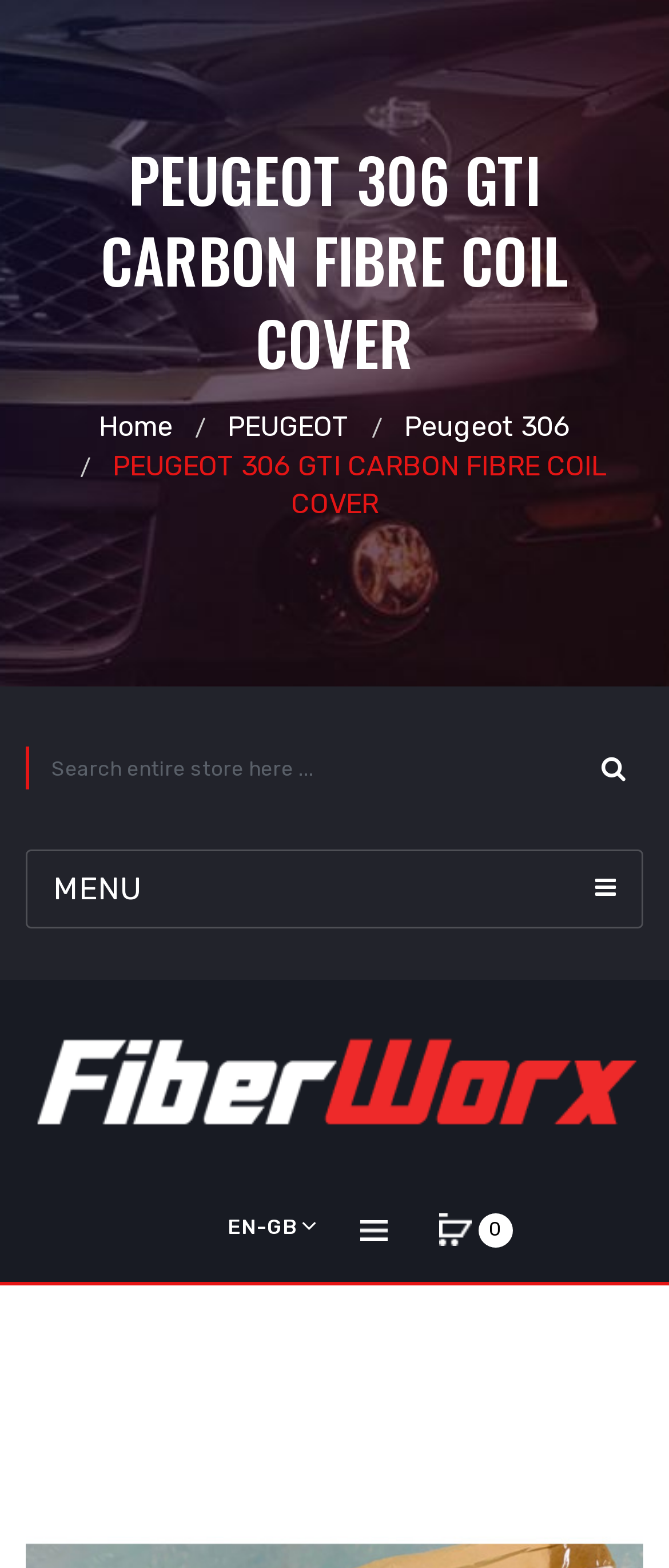Please determine the bounding box coordinates for the element that should be clicked to follow these instructions: "open menu".

[0.079, 0.555, 0.21, 0.579]